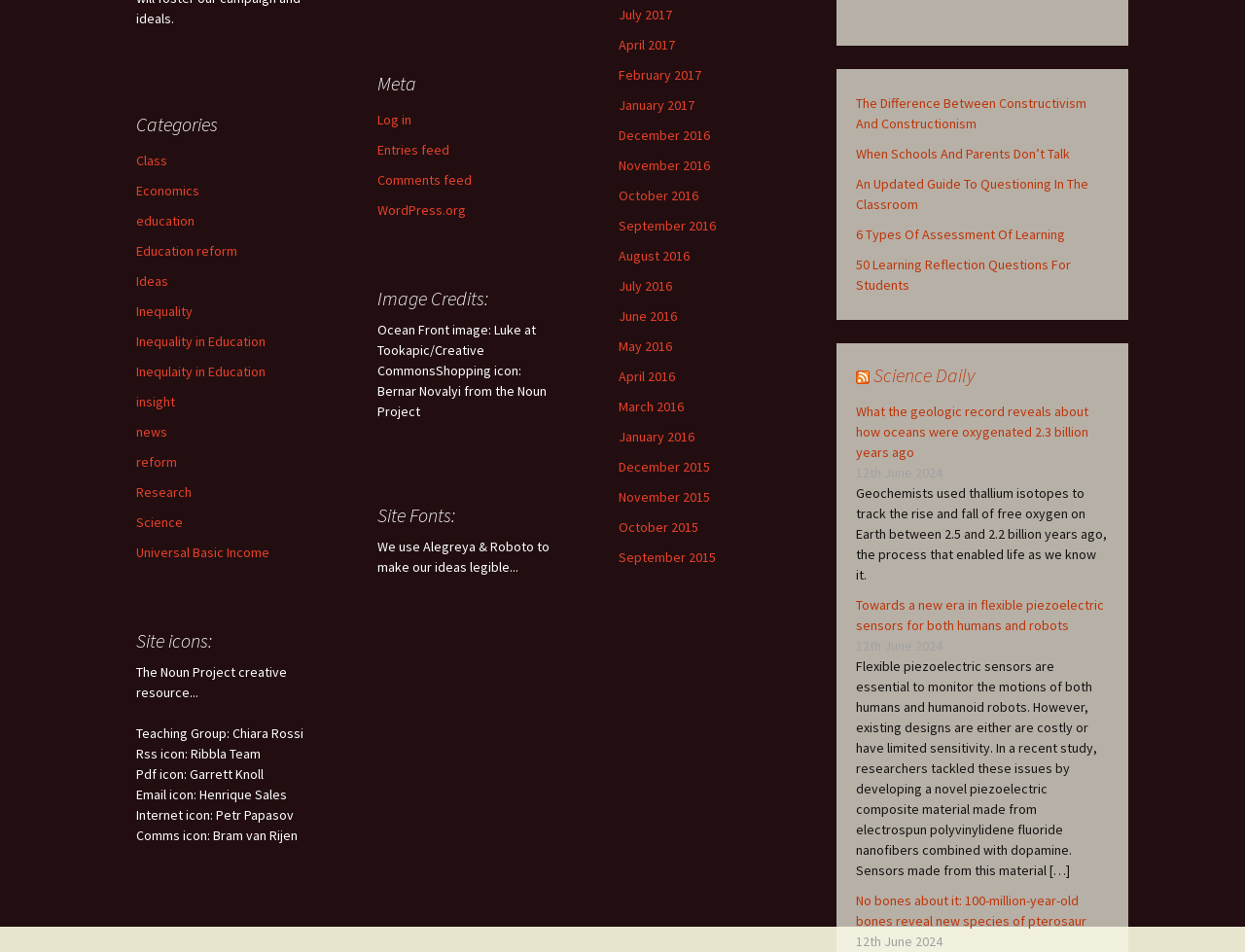Locate the bounding box coordinates of the element I should click to achieve the following instruction: "Click on the 'The Difference Between Constructivism And Constructionism' link".

[0.688, 0.099, 0.873, 0.139]